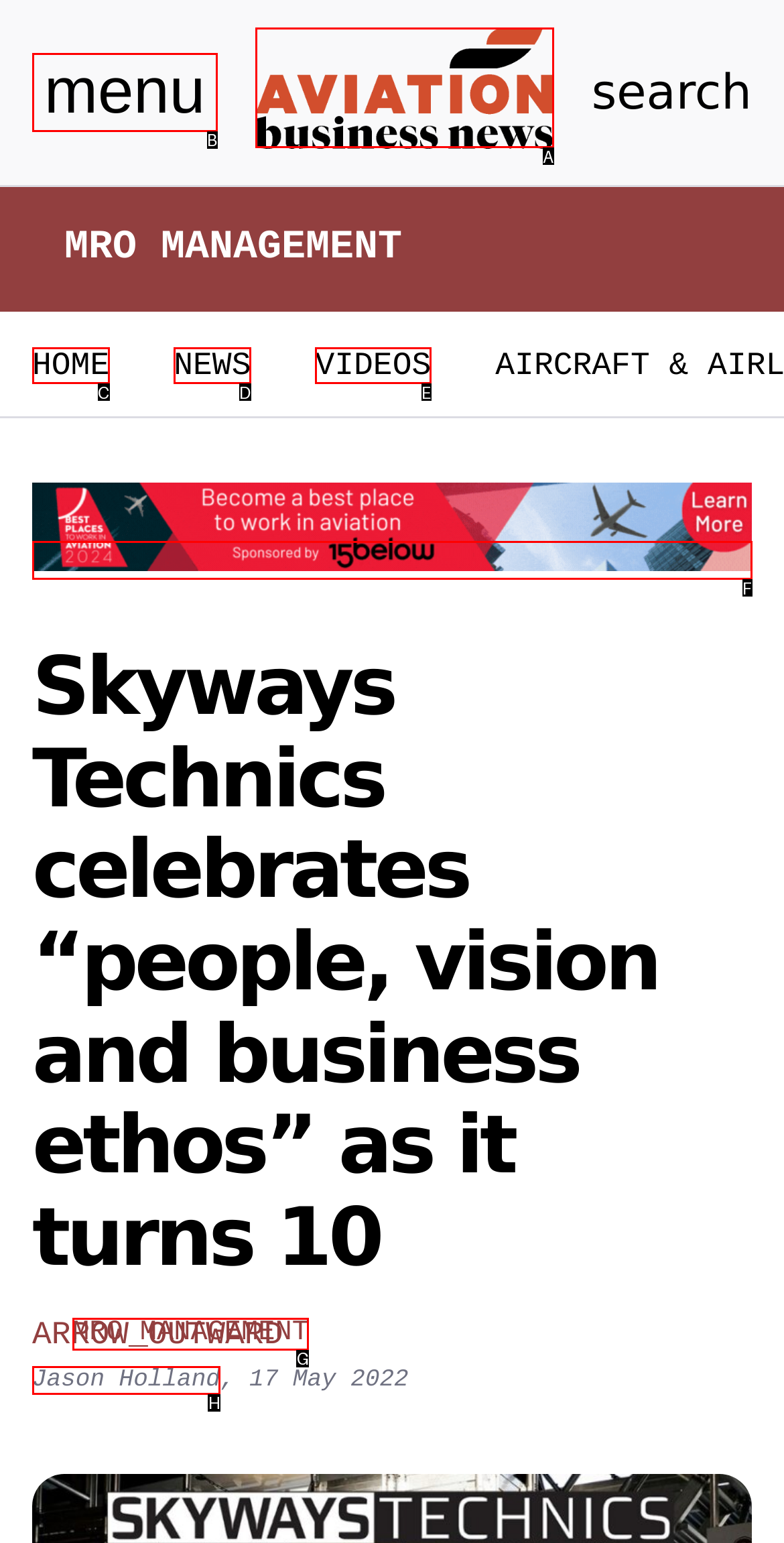From the given options, tell me which letter should be clicked to complete this task: Go to Aviation Business News
Answer with the letter only.

A